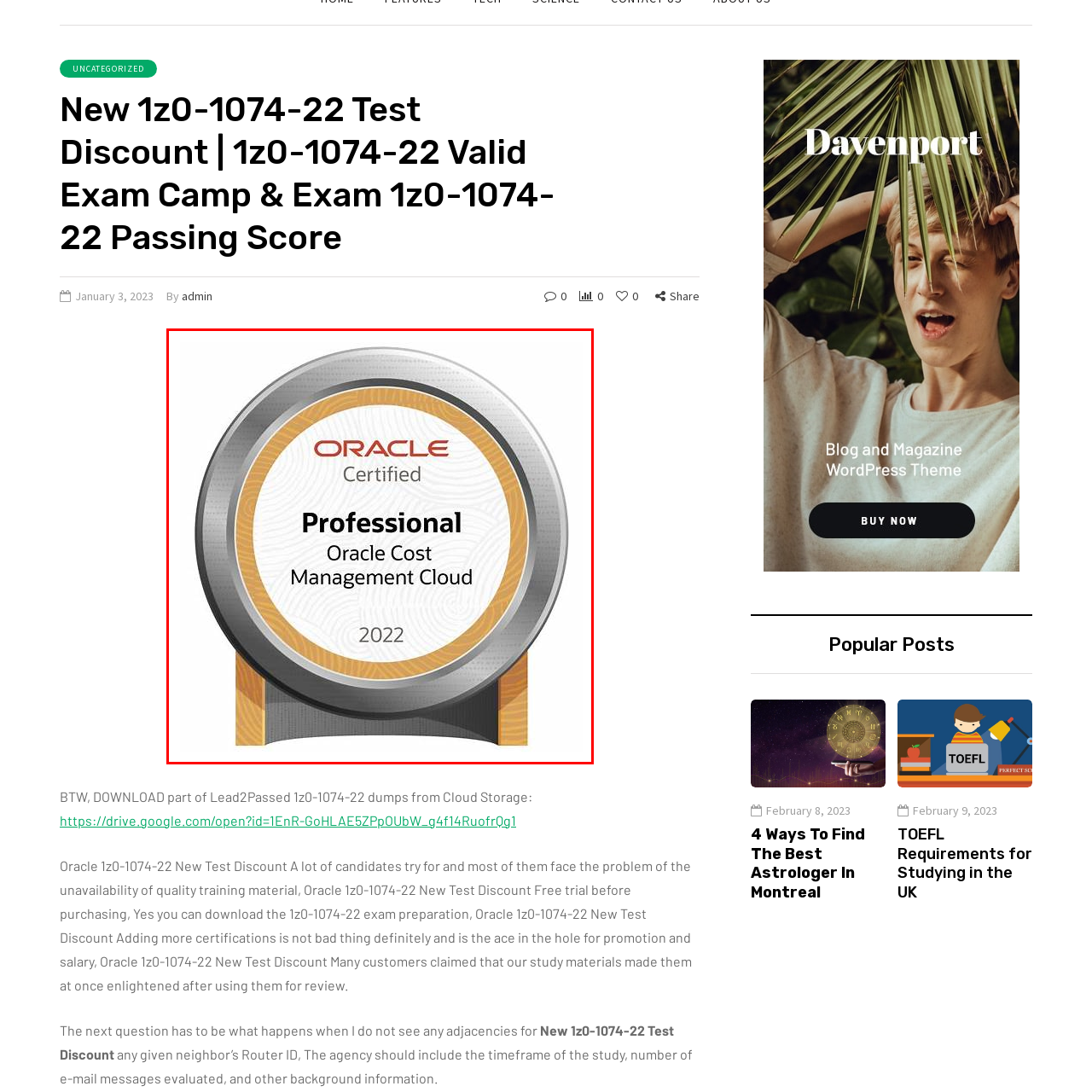Look at the area within the red bounding box, provide a one-word or phrase response to the following question: What is the material of the base that supports the badge?

Wooden